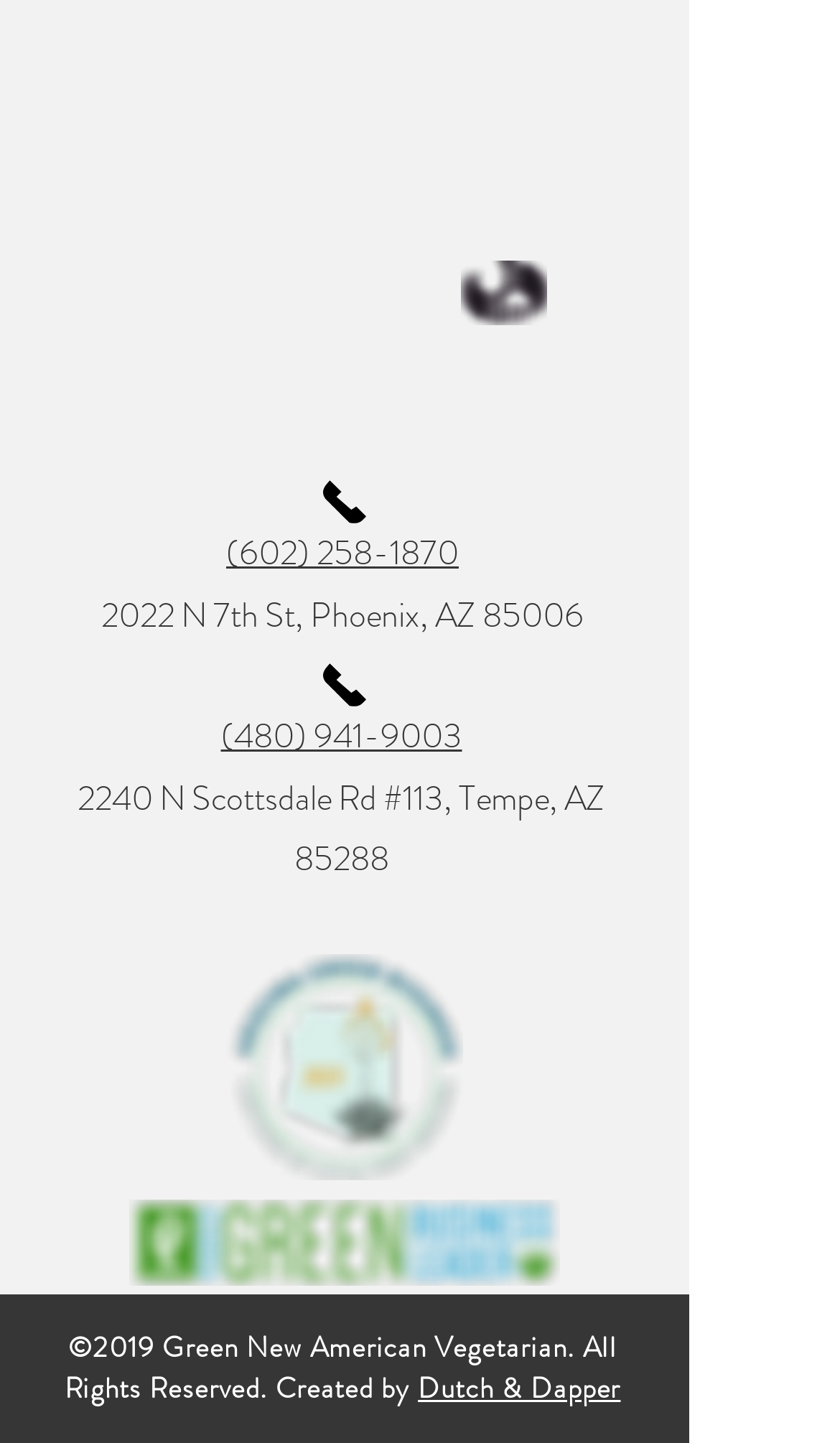Locate the bounding box coordinates of the clickable region necessary to complete the following instruction: "Check Green Business certification". Provide the coordinates in the format of four float numbers between 0 and 1, i.e., [left, top, right, bottom].

[0.269, 0.662, 0.551, 0.818]